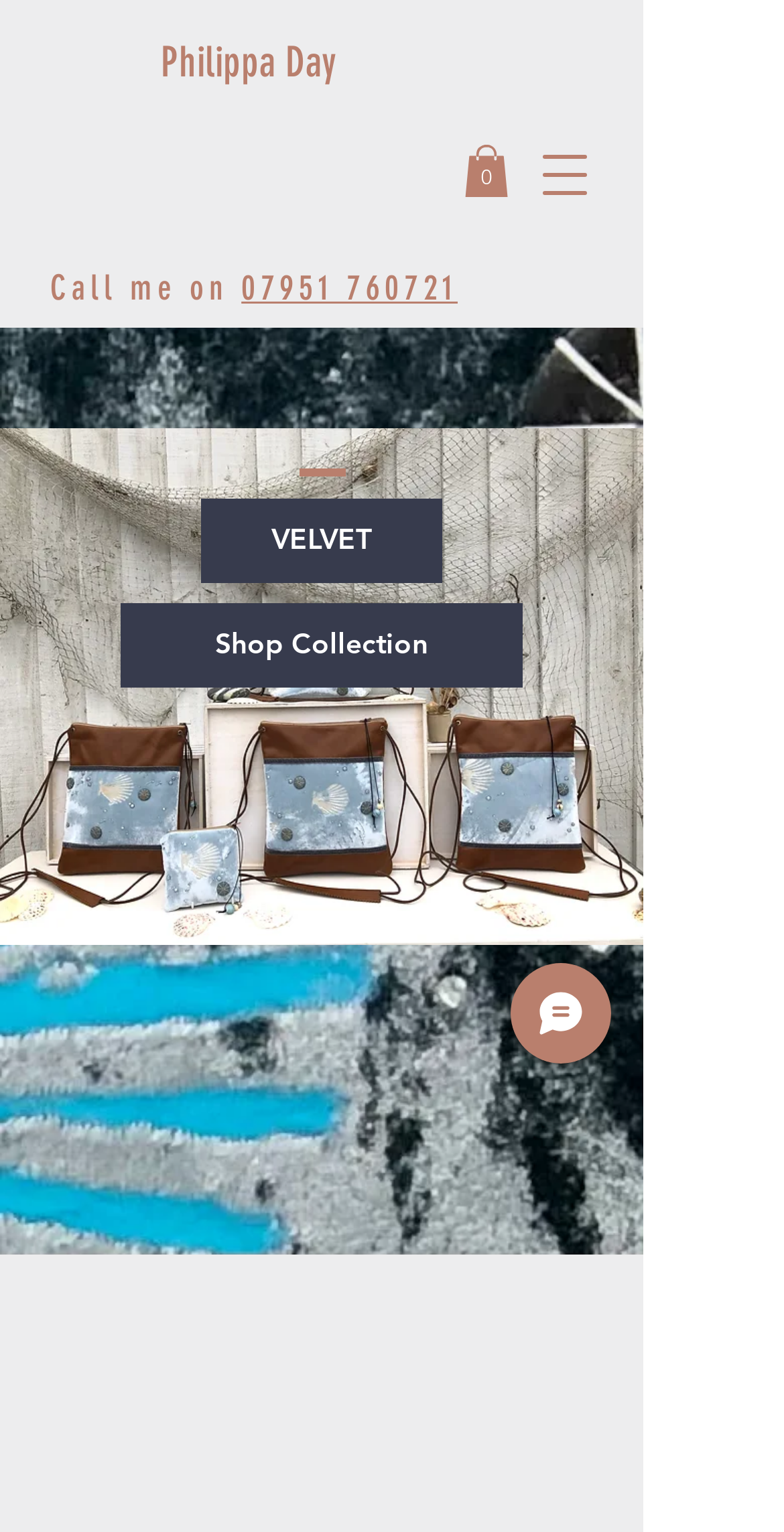How many navigation menu items are there?
Give a detailed explanation using the information visible in the image.

I found a button element with the text 'Open navigation menu' which suggests that there is a navigation menu, but the number of items in the menu is not specified.